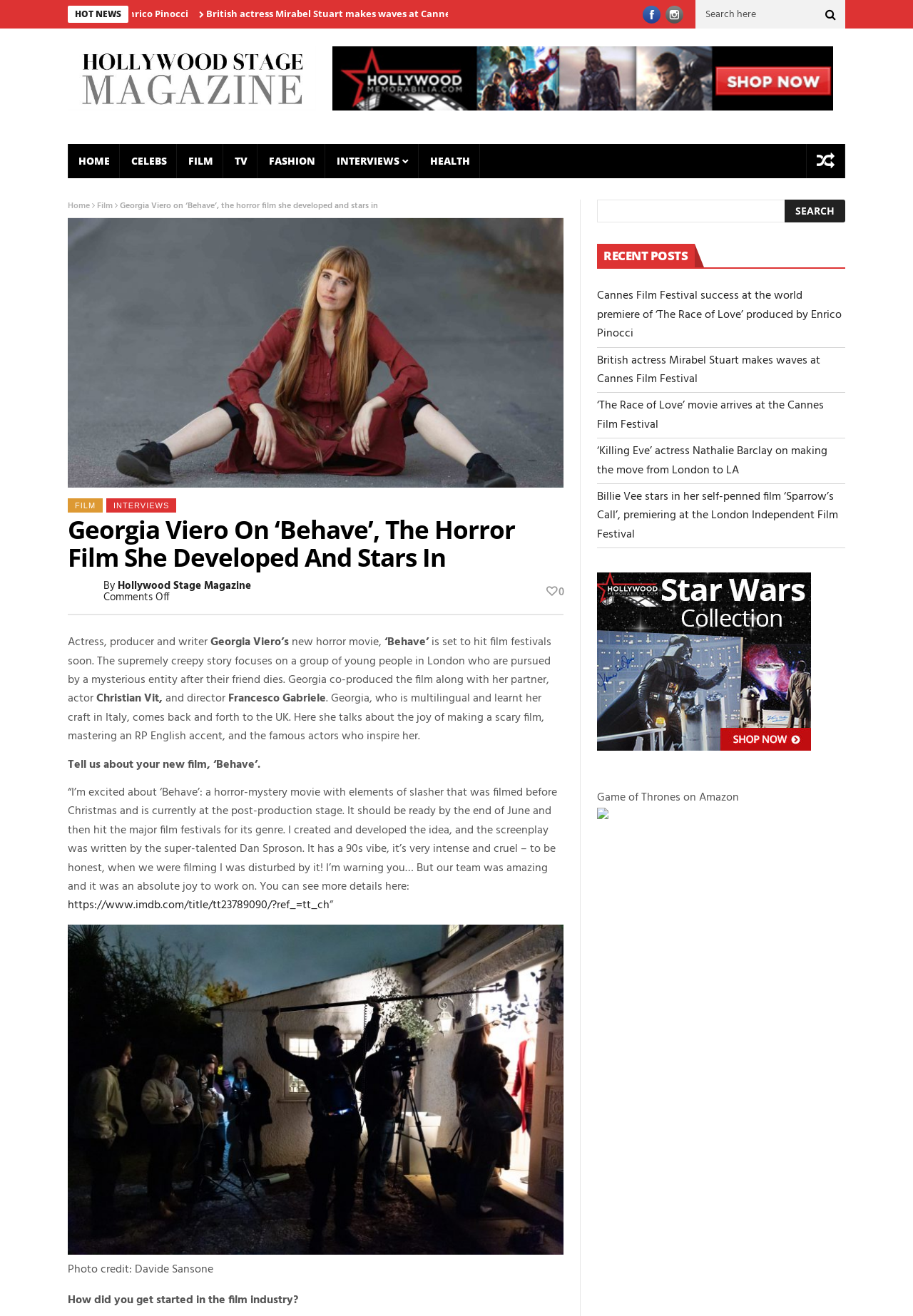Determine the bounding box coordinates (top-left x, top-left y, bottom-right x, bottom-right y) of the UI element described in the following text: alt="Hollywood Stage Magazine"

[0.074, 0.035, 0.346, 0.084]